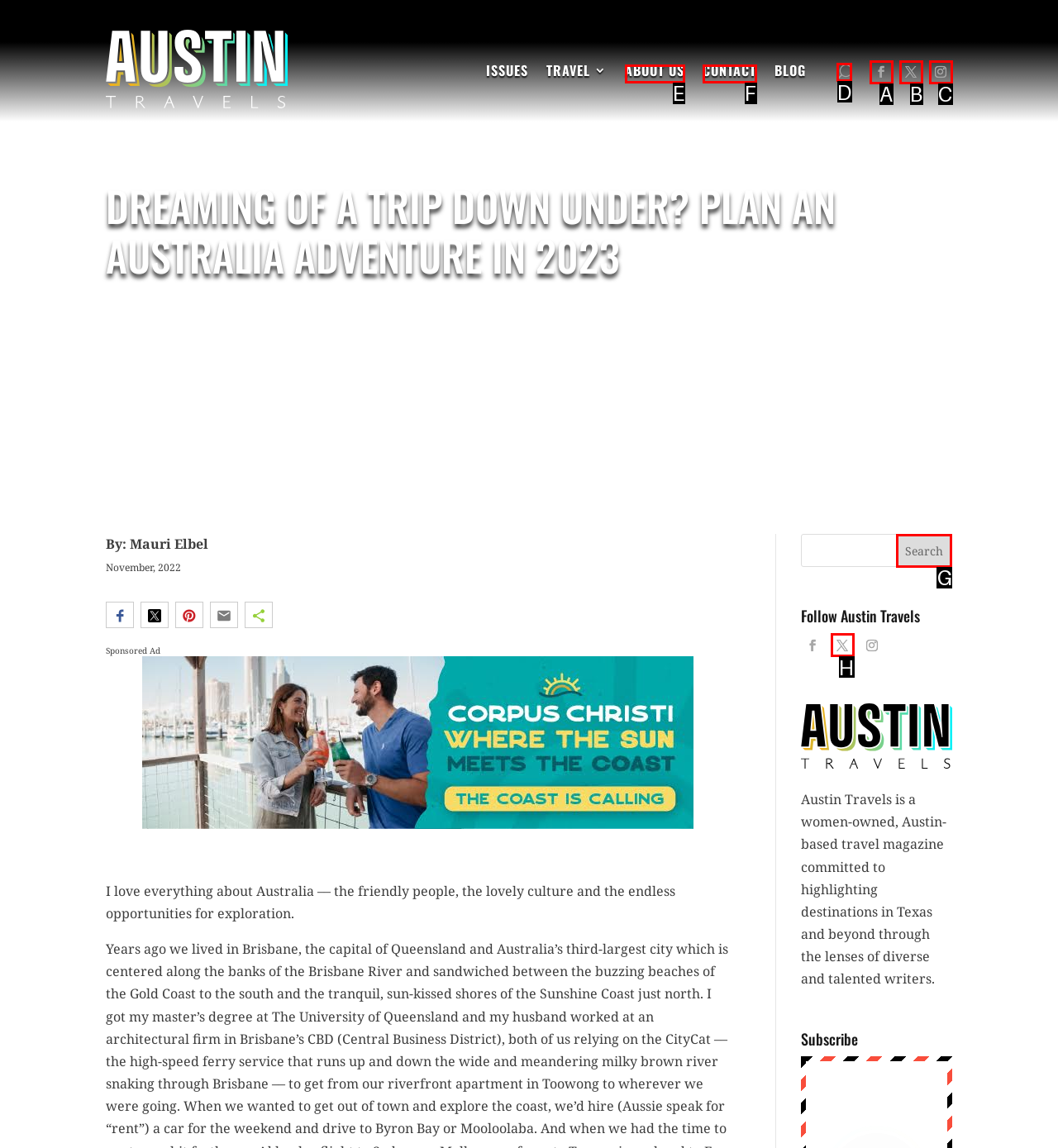Determine the letter of the UI element that you need to click to perform the task: Click the 'U' button.
Provide your answer with the appropriate option's letter.

D